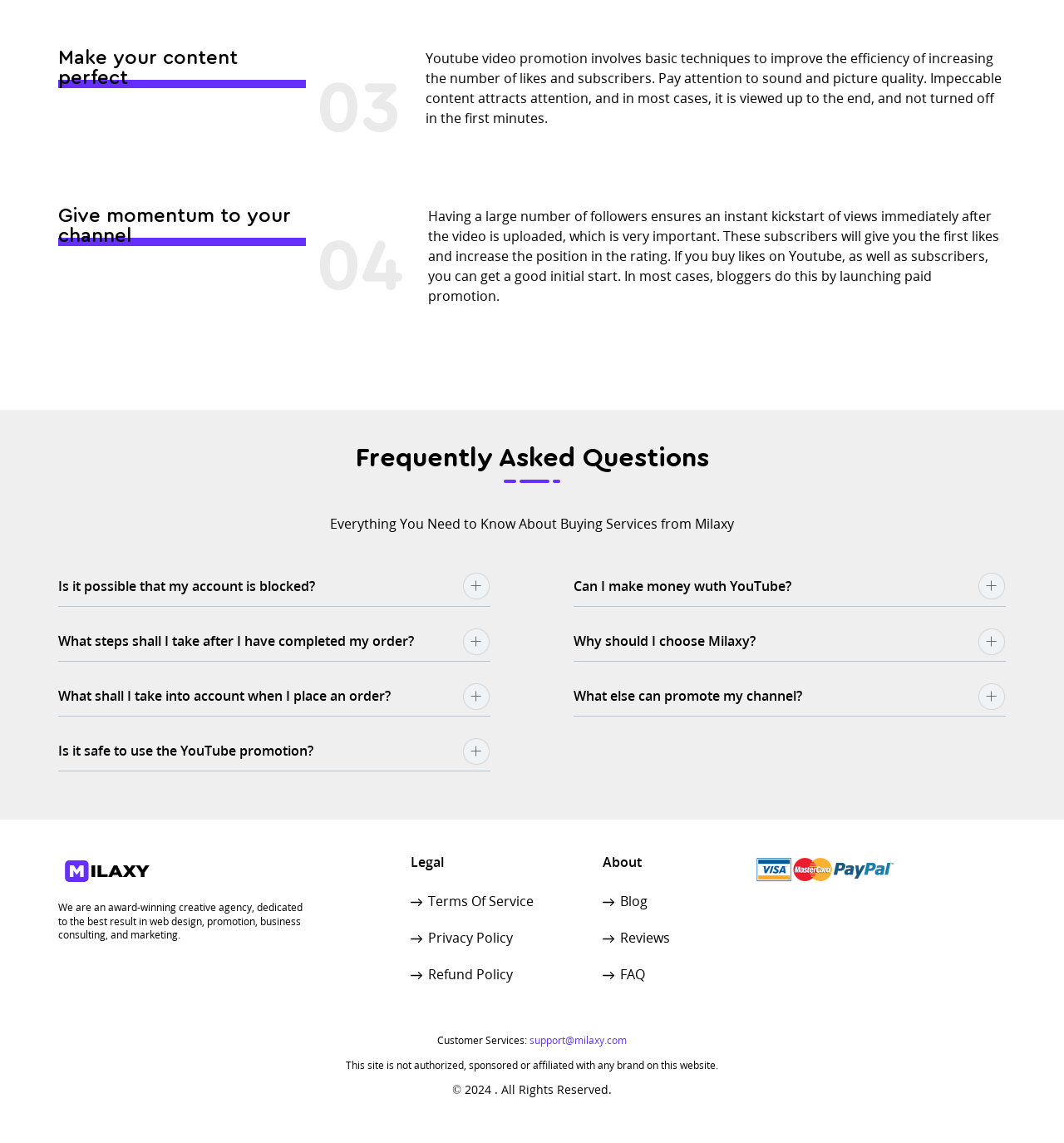Locate the bounding box coordinates of the item that should be clicked to fulfill the instruction: "Click on 'Blog'".

[0.567, 0.78, 0.609, 0.797]